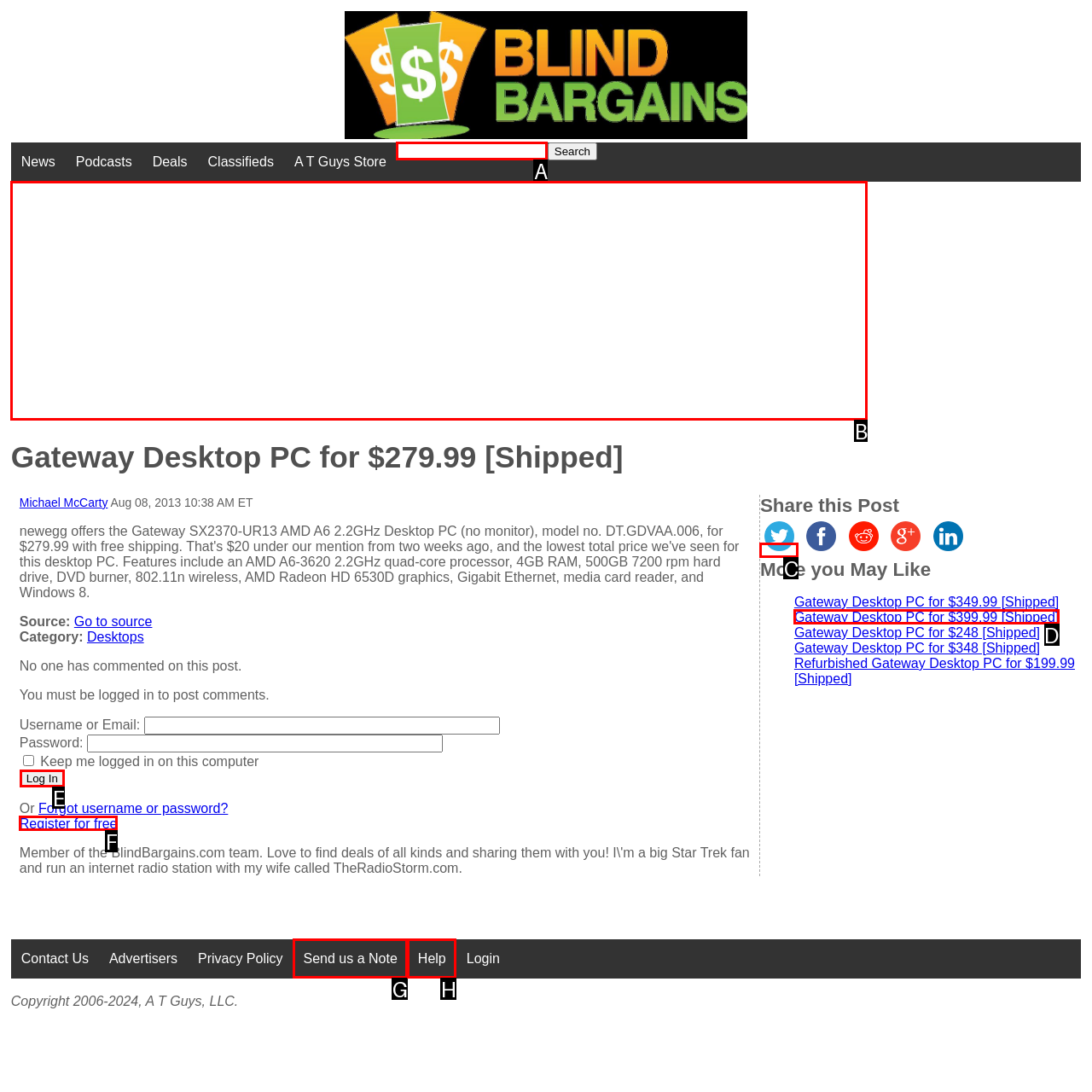Which option should you click on to fulfill this task: Contact us? Answer with the letter of the correct choice.

None